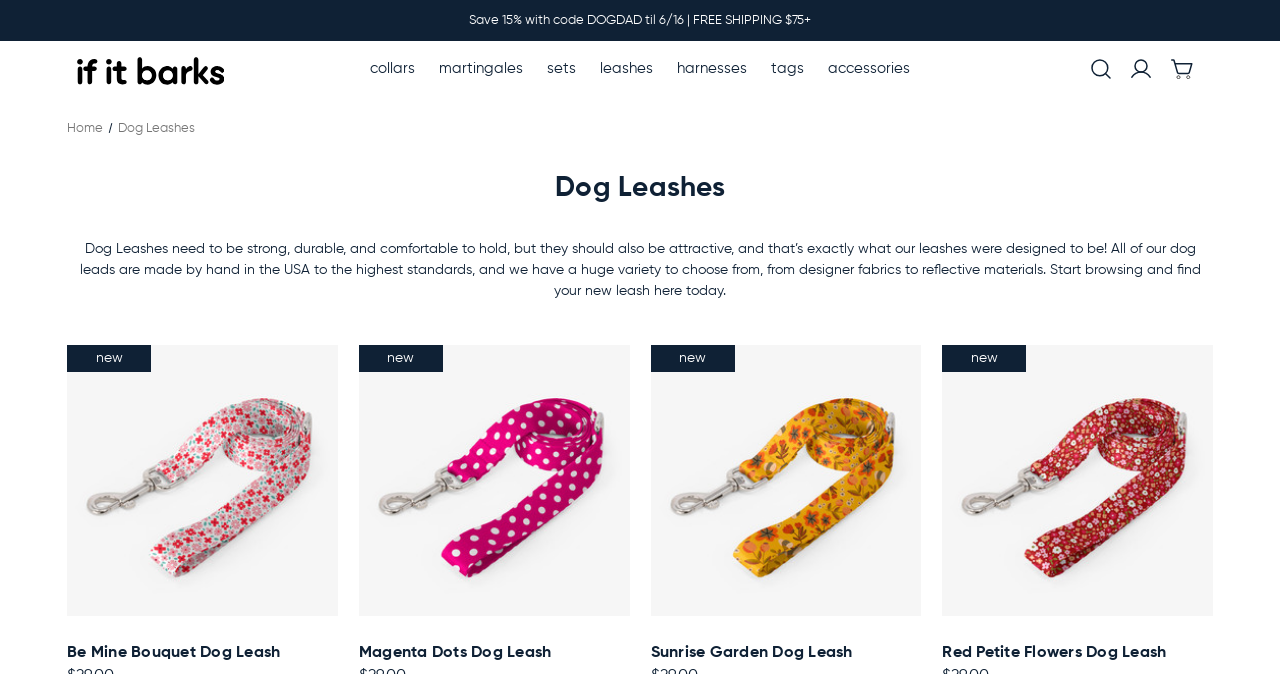How many items are in the cart?
Please provide a single word or phrase based on the screenshot.

0